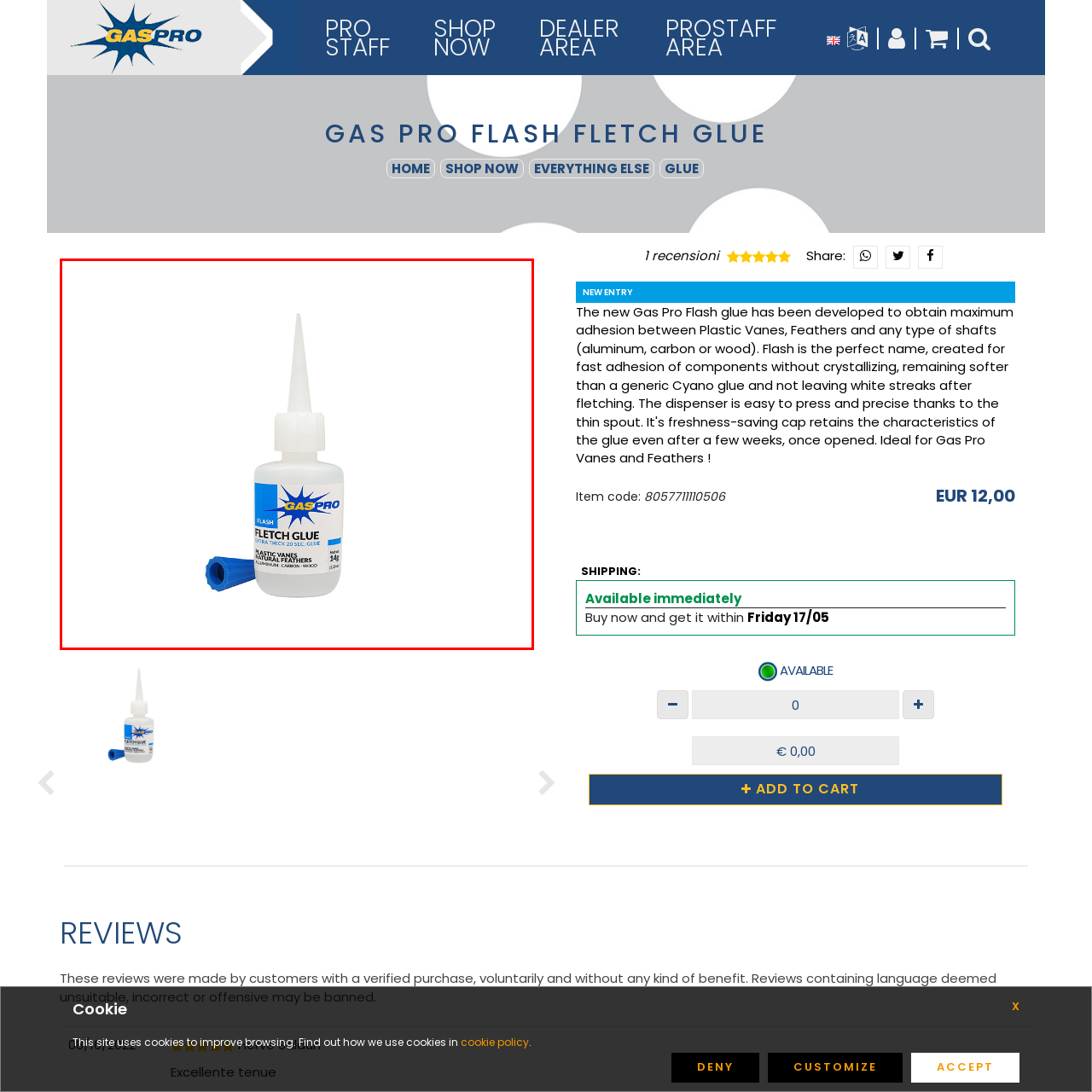Provide a detailed narrative of the image inside the red-bordered section.

The image showcases a bottle of GAS PRO Flash Fletch Glue, designed specifically for archery enthusiasts and hobbyists. This fast-drying, extra-thick adhesive is ideal for securely attaching vanes and feathers to arrows, ensuring optimal performance in any shooting condition. The bottle is predominantly white with a striking blue label that features the GAS PRO logo and product name, emphasizing its specialized use for vanes and natural materials. A blue cap, typically used for securing the applicator nozzle, accompanies the bottle, making it easy to dispense the glue precisely where needed. This product is essential for maintaining the integrity of archery gear, allowing for quick repairs and customizations.